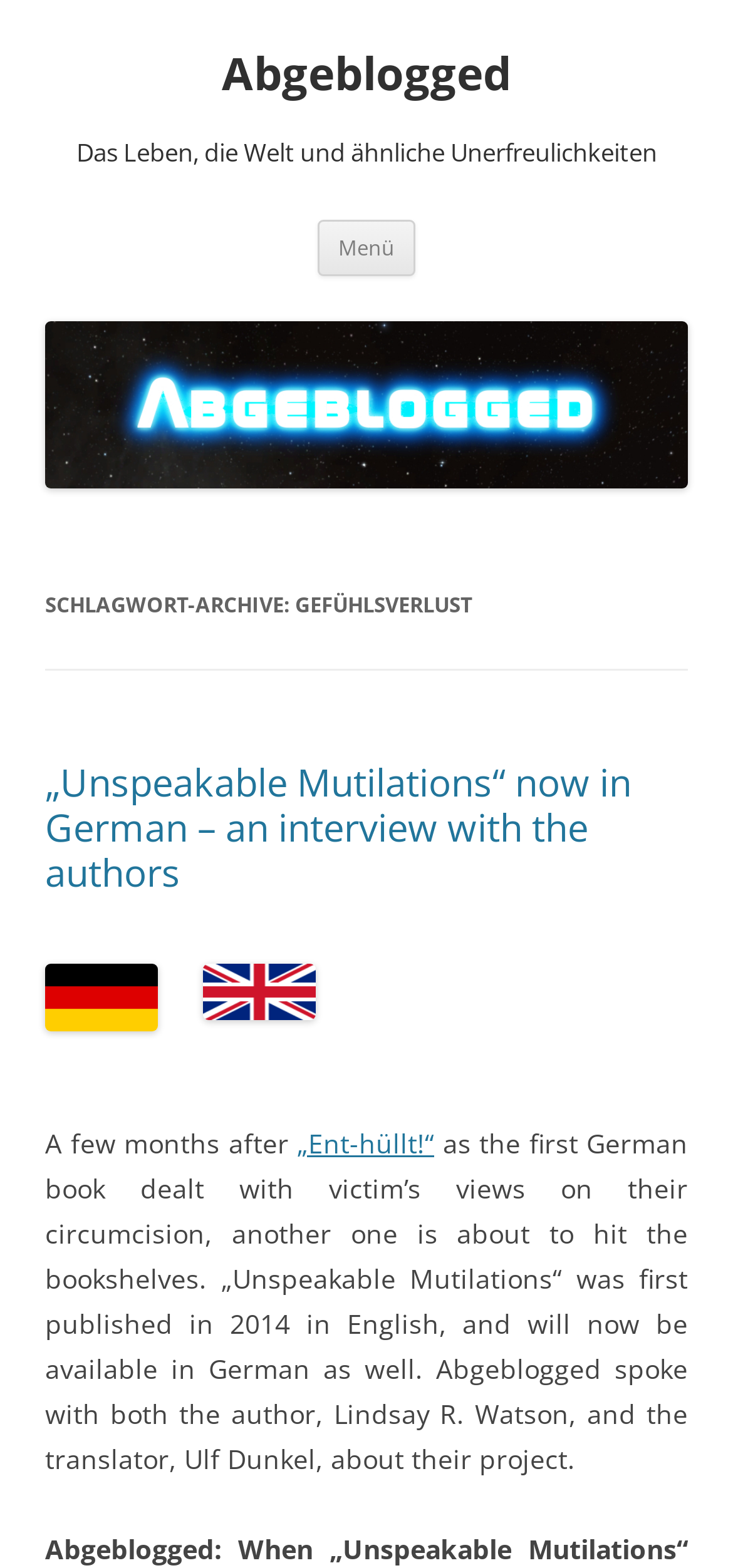Identify the bounding box coordinates for the UI element described as: "Abgeblogged". The coordinates should be provided as four floats between 0 and 1: [left, top, right, bottom].

[0.303, 0.029, 0.697, 0.066]